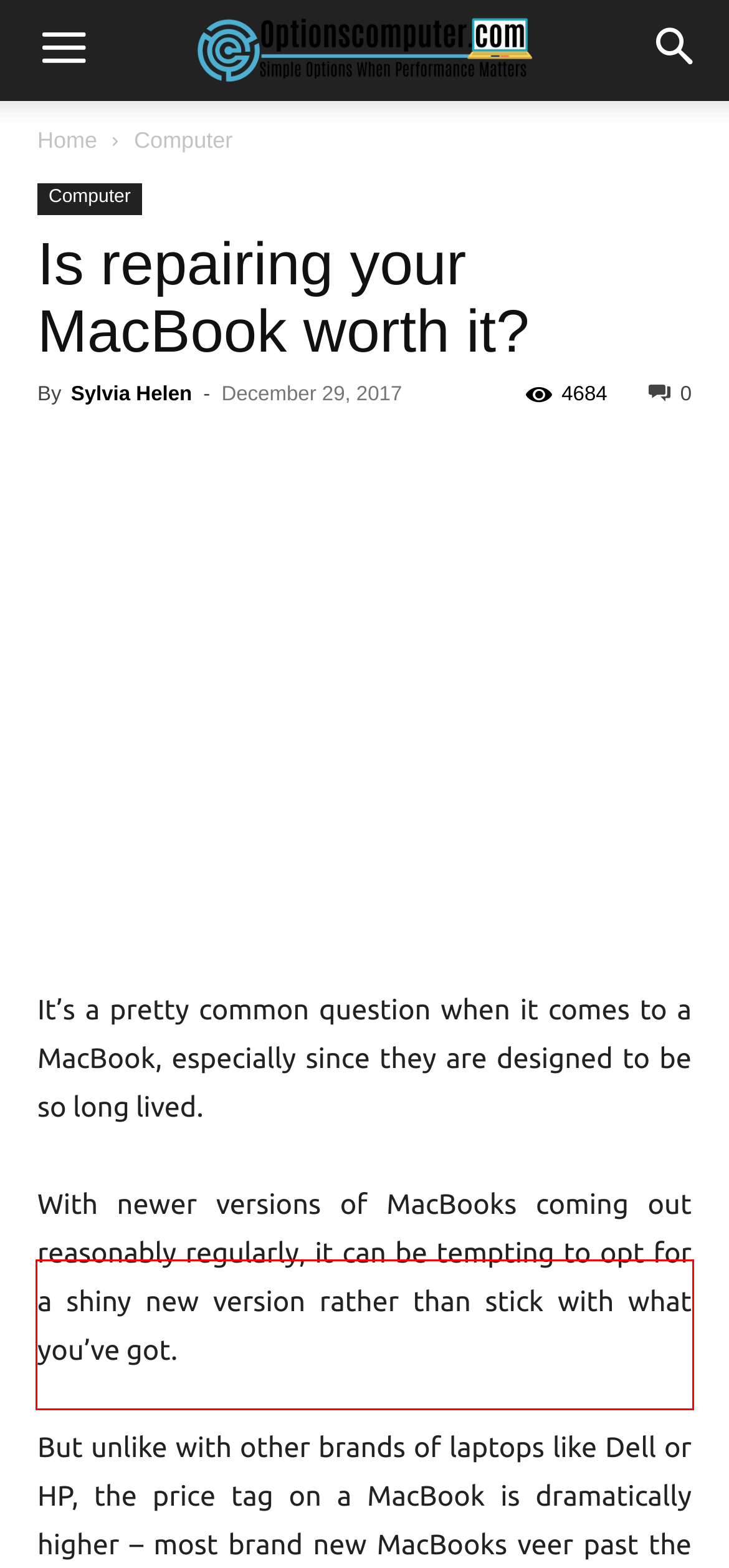Using the provided screenshot of a webpage, recognize the text inside the red rectangle bounding box by performing OCR.

It’s a pretty common question when it comes to a MacBook, especially since they are designed to be so long lived.